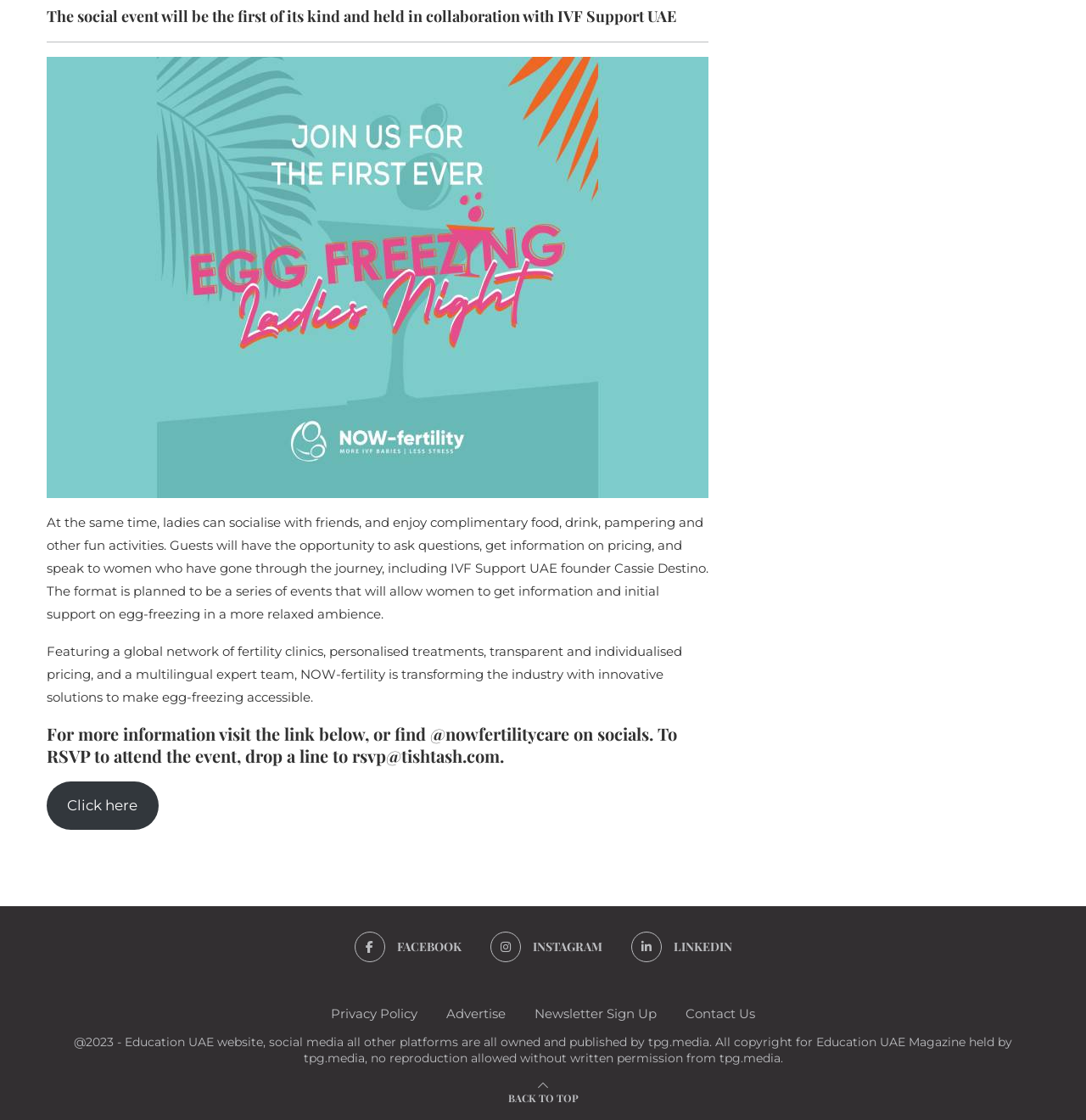Please find the bounding box coordinates of the element that needs to be clicked to perform the following instruction: "Click to RSVP to the event". The bounding box coordinates should be four float numbers between 0 and 1, represented as [left, top, right, bottom].

[0.043, 0.698, 0.146, 0.741]